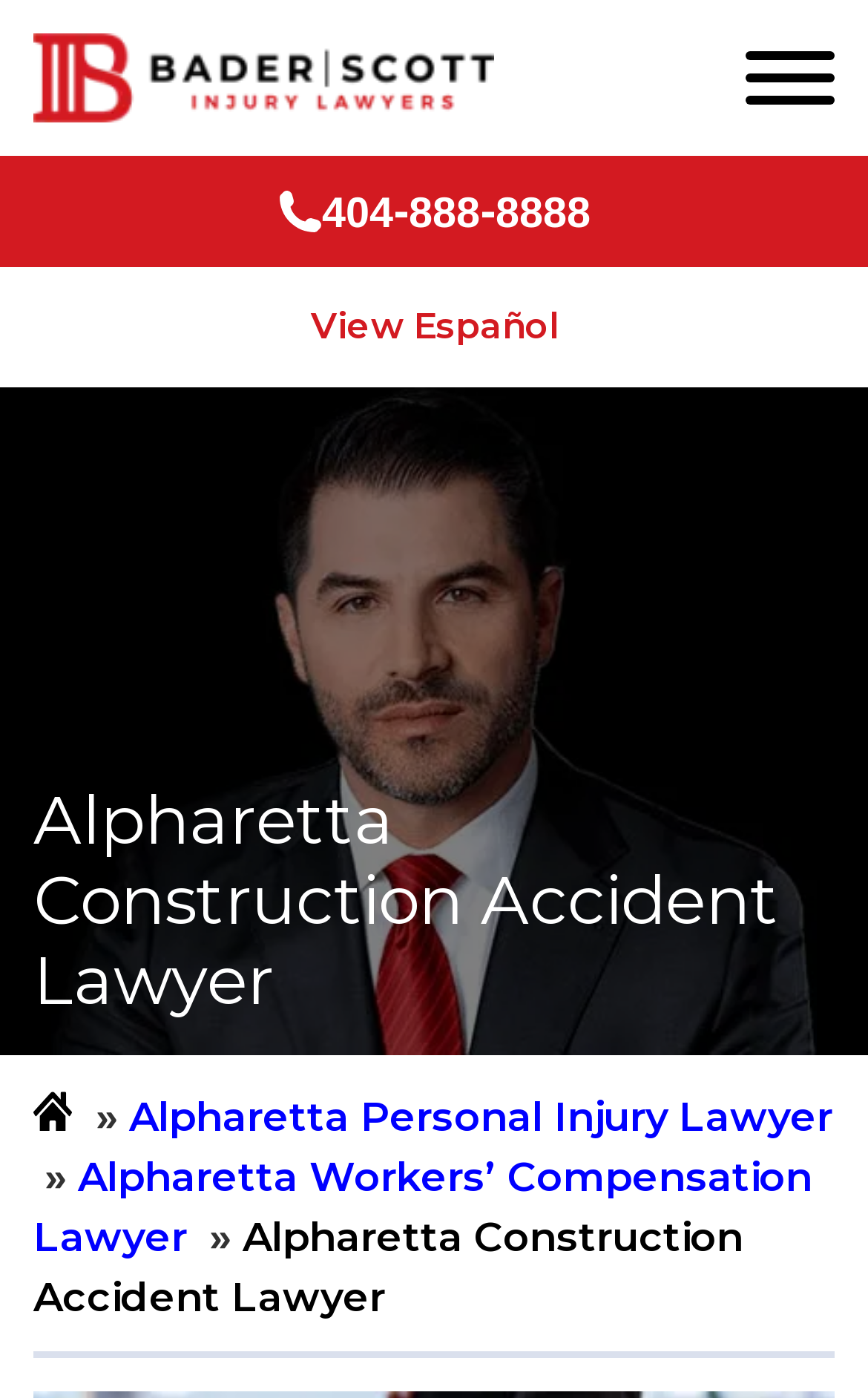For the element described, predict the bounding box coordinates as (top-left x, top-left y, bottom-right x, bottom-right y). All values should be between 0 and 1. Element description: Home

[0.038, 0.782, 0.085, 0.817]